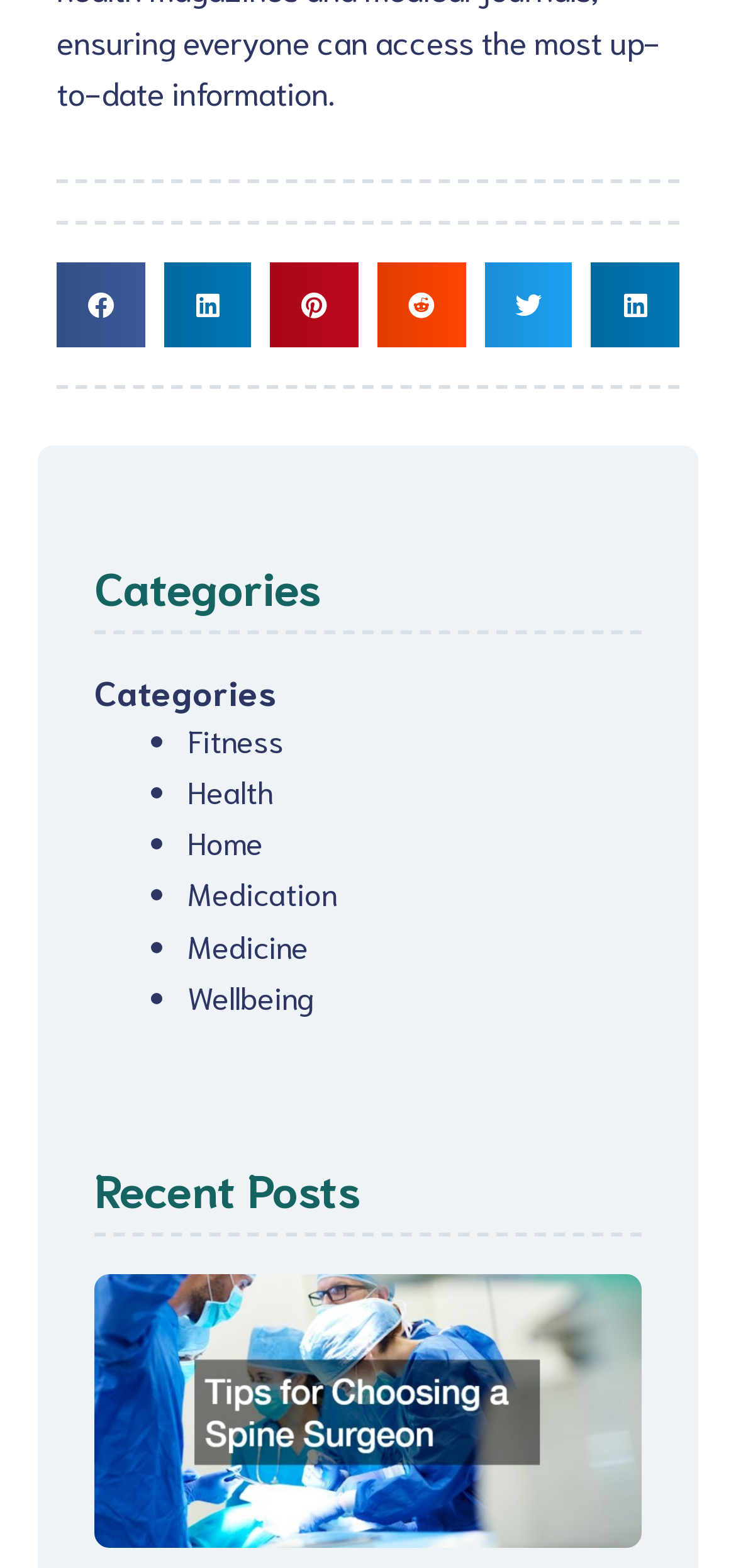Determine the bounding box coordinates for the area that should be clicked to carry out the following instruction: "Share on facebook".

[0.077, 0.168, 0.197, 0.222]